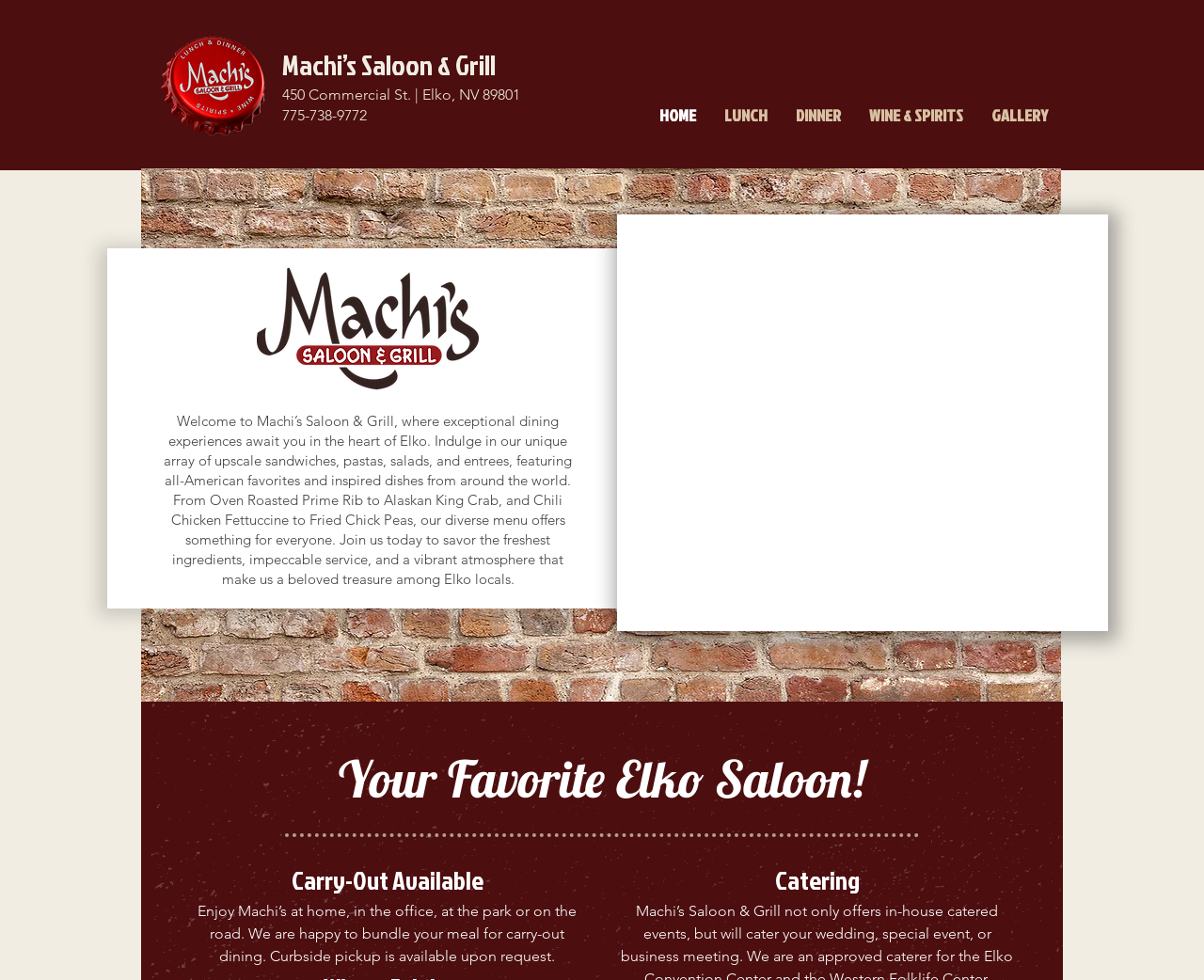Is carry-out available at the restaurant?
Please give a well-detailed answer to the question.

The availability of carry-out can be found in the heading element that reads 'Carry-Out Available', which indicates that the restaurant offers this service.